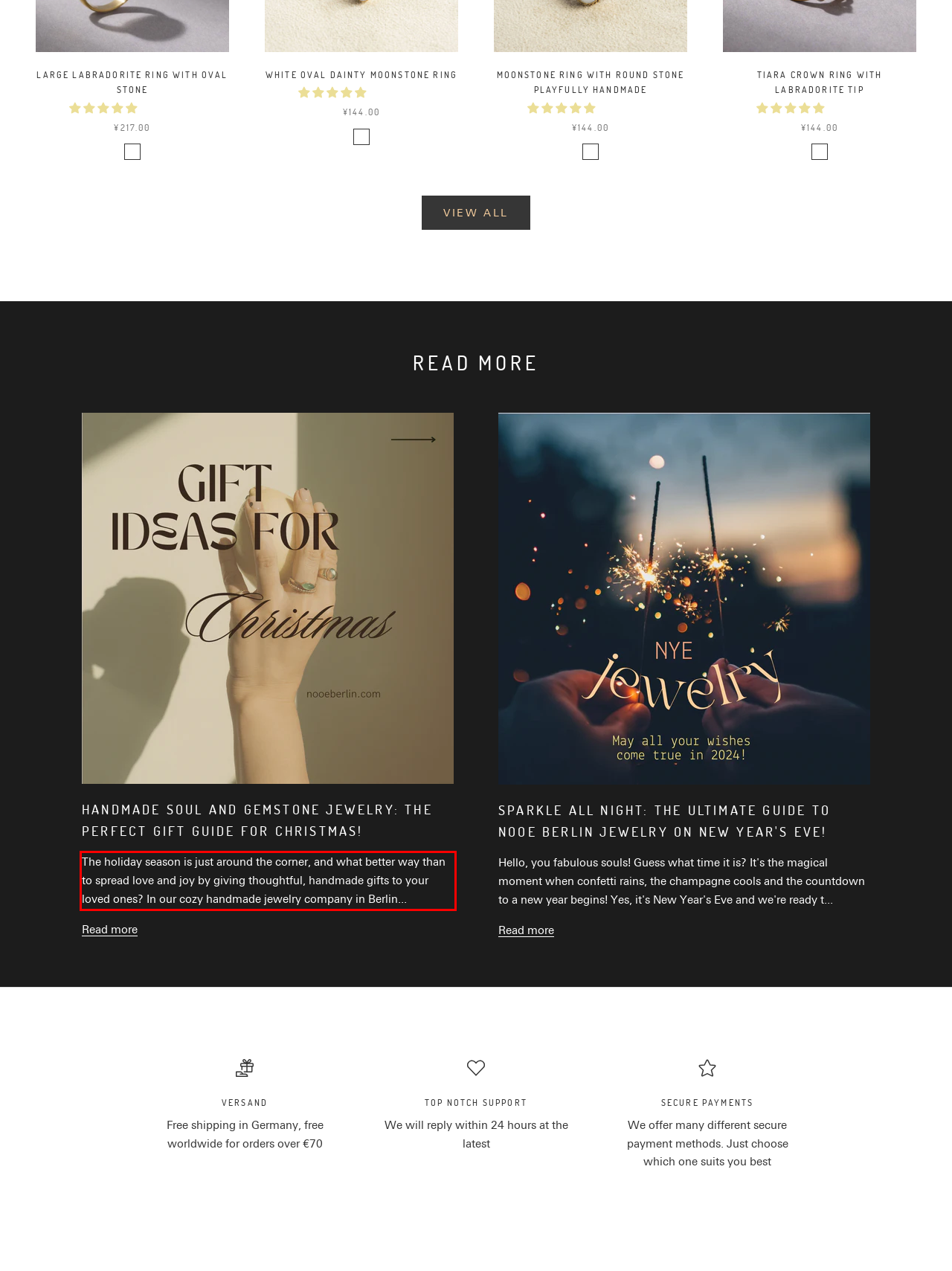Please examine the webpage screenshot containing a red bounding box and use OCR to recognize and output the text inside the red bounding box.

The holiday season is just around the corner, and what better way than to spread love and joy by giving thoughtful, handmade gifts to your loved ones? In our cozy handmade jewelry company in Berlin...